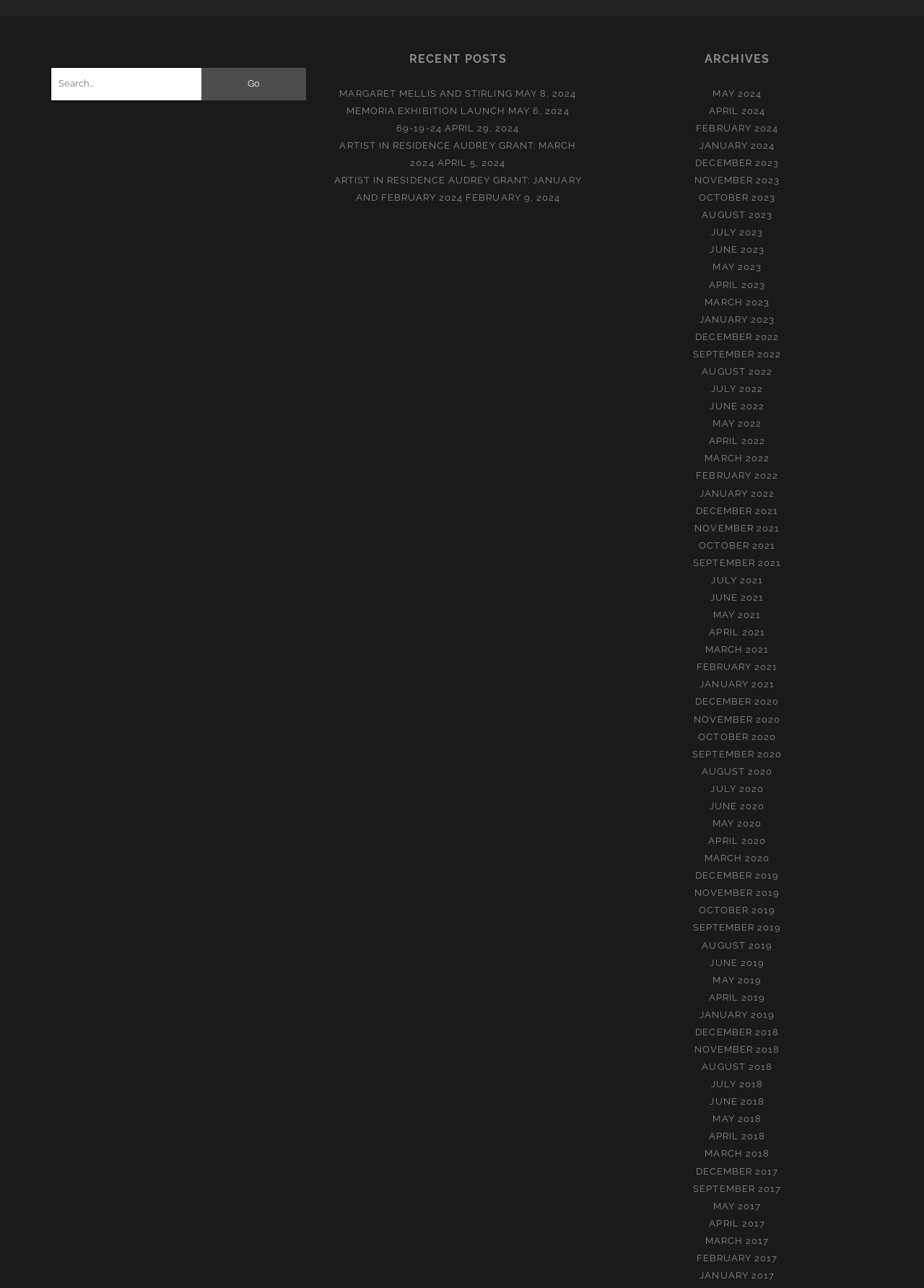Carefully observe the image and respond to the question with a detailed answer:
What is the date of the latest post?

I looked at the list of links under the 'RECENT POSTS' heading and found the latest post, which is dated MAY 8, 2024.